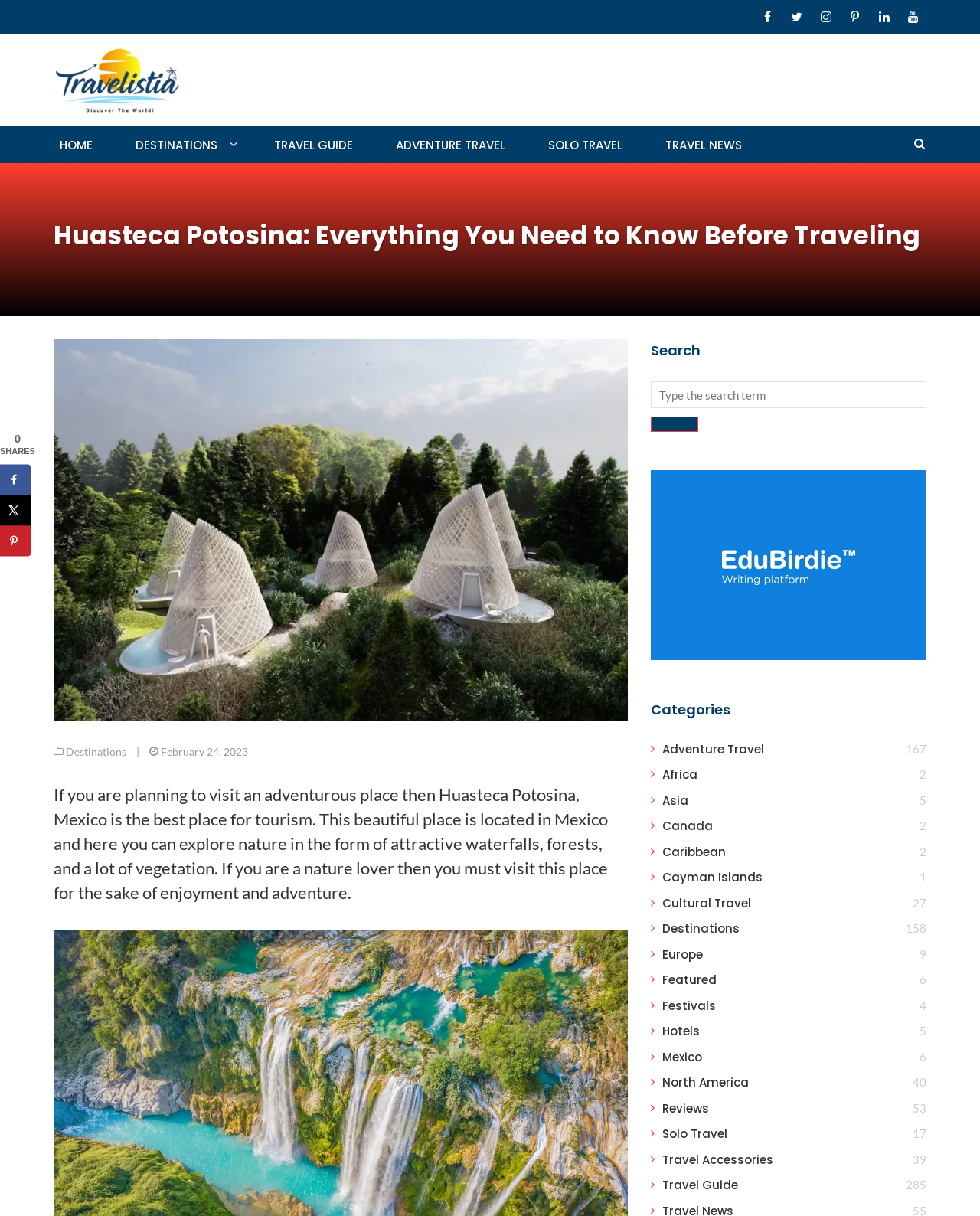Detail the various sections and features of the webpage.

This webpage is about Huasteca Potosina, Mexico, a natural and amazing place to visit. At the top, there are social media links to Facebook, Twitter, Instagram, Pinterest, LinkedIn, and YouTube, aligned horizontally. Below them, there is a logo of Travelistia Blog on the left, followed by a navigation menu with links to HOME, DESTINATIONS, TRAVEL GUIDE, ADVENTURE TRAVEL, SOLO TRAVEL, and TRAVEL NEWS. 

On the right side of the navigation menu, there is a search bar with a button and a figure below it. The figure contains a link to "do my homework" with an image. 

The main content of the webpage is a heading "Huasteca Potosina: Everything You Need to Know Before Traveling" with an image below it. The image has a link to "Destinations" and a separator line, followed by the date "February 24, 2023". Below the date, there is a descriptive text about Huasteca Potosina, Mexico, highlighting its natural beauty and attractions.

On the right side of the main content, there are categories listed, including Adventure Travel, Africa, Asia, Canada, and many more, with the number of articles in each category. 

At the bottom left, there is a social sharing sidebar with links to share the content on Facebook, X, and Pinterest, along with a button to save to Pinterest.